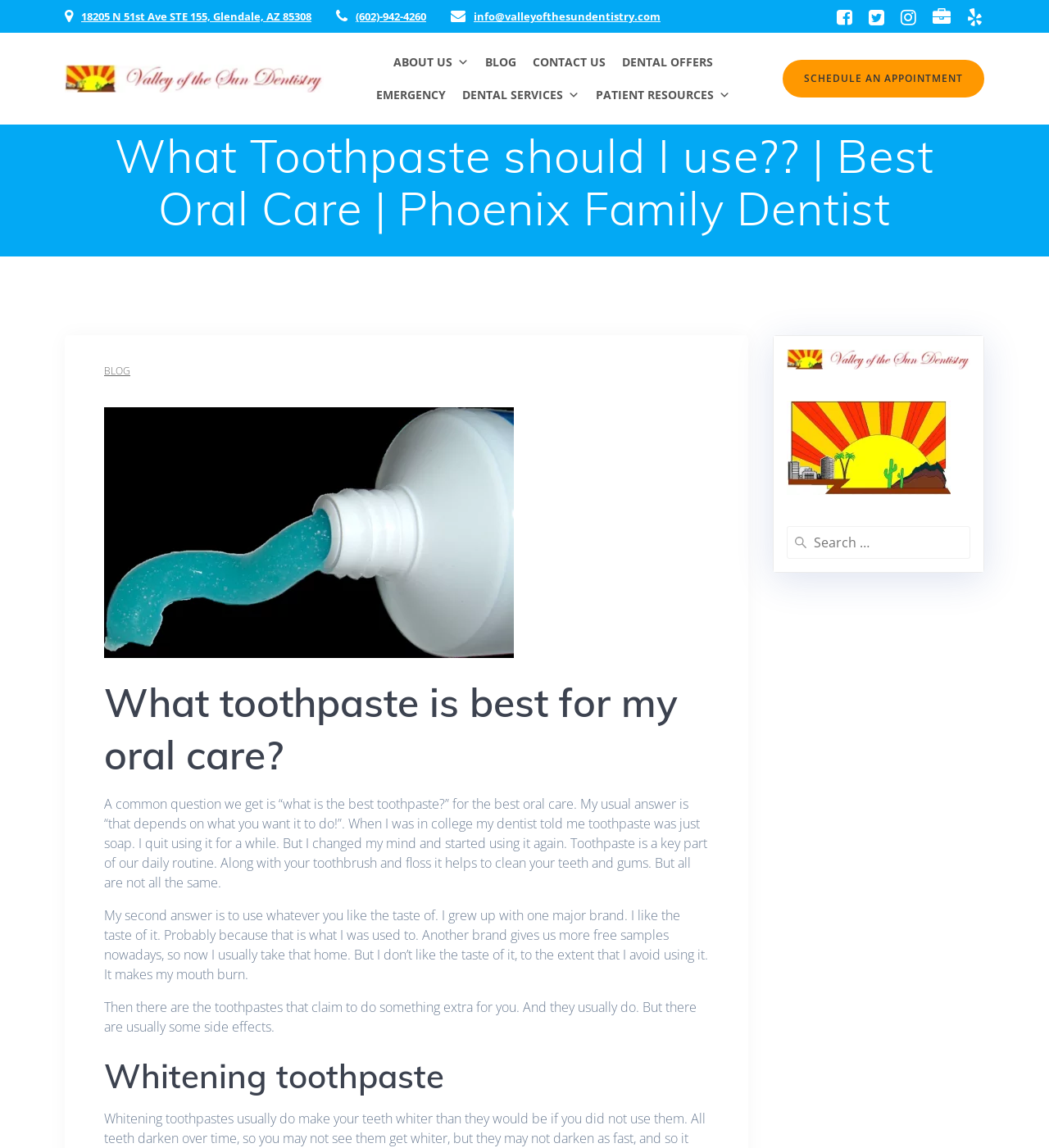Identify the bounding box coordinates necessary to click and complete the given instruction: "Contact the dentist at '18205 N 51st Ave STE 155, Glendale, AZ 85308'".

[0.077, 0.008, 0.297, 0.021]